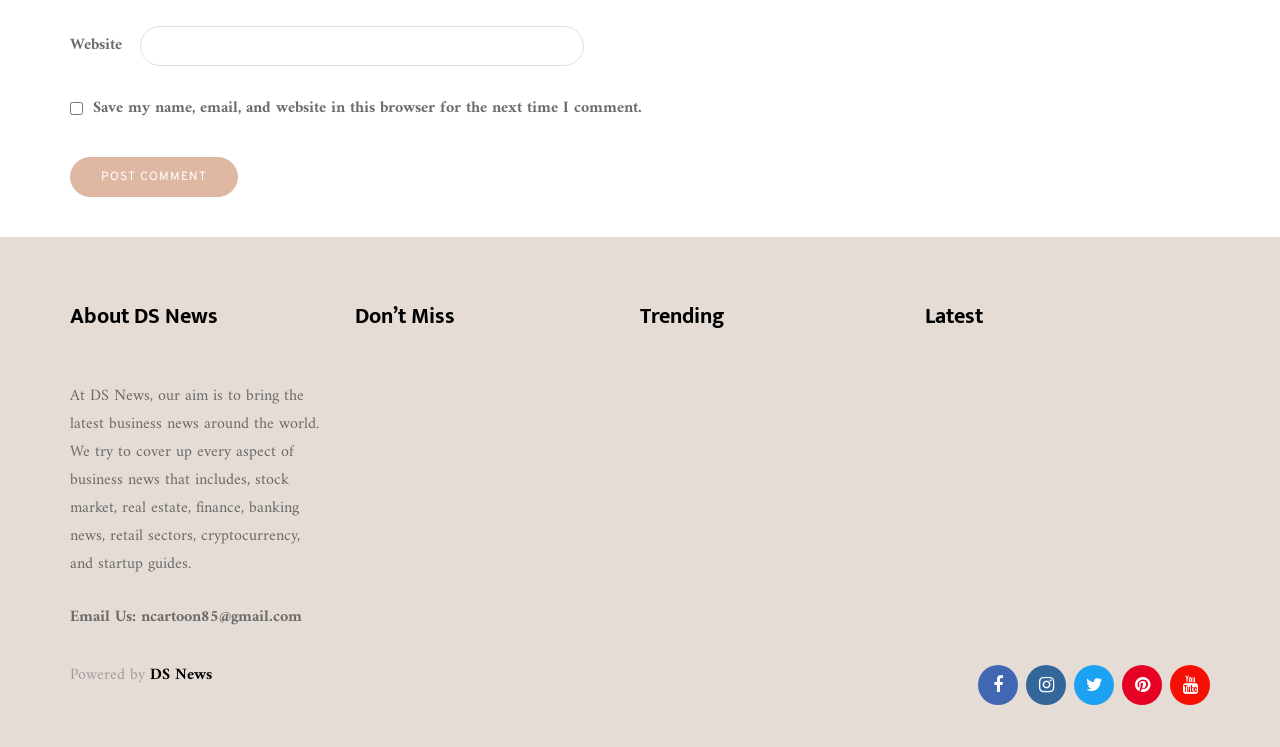How can I contact the website?
Use the image to give a comprehensive and detailed response to the question.

The website provides an email address, 'ncartoon85@gmail.com', which can be used to contact them.